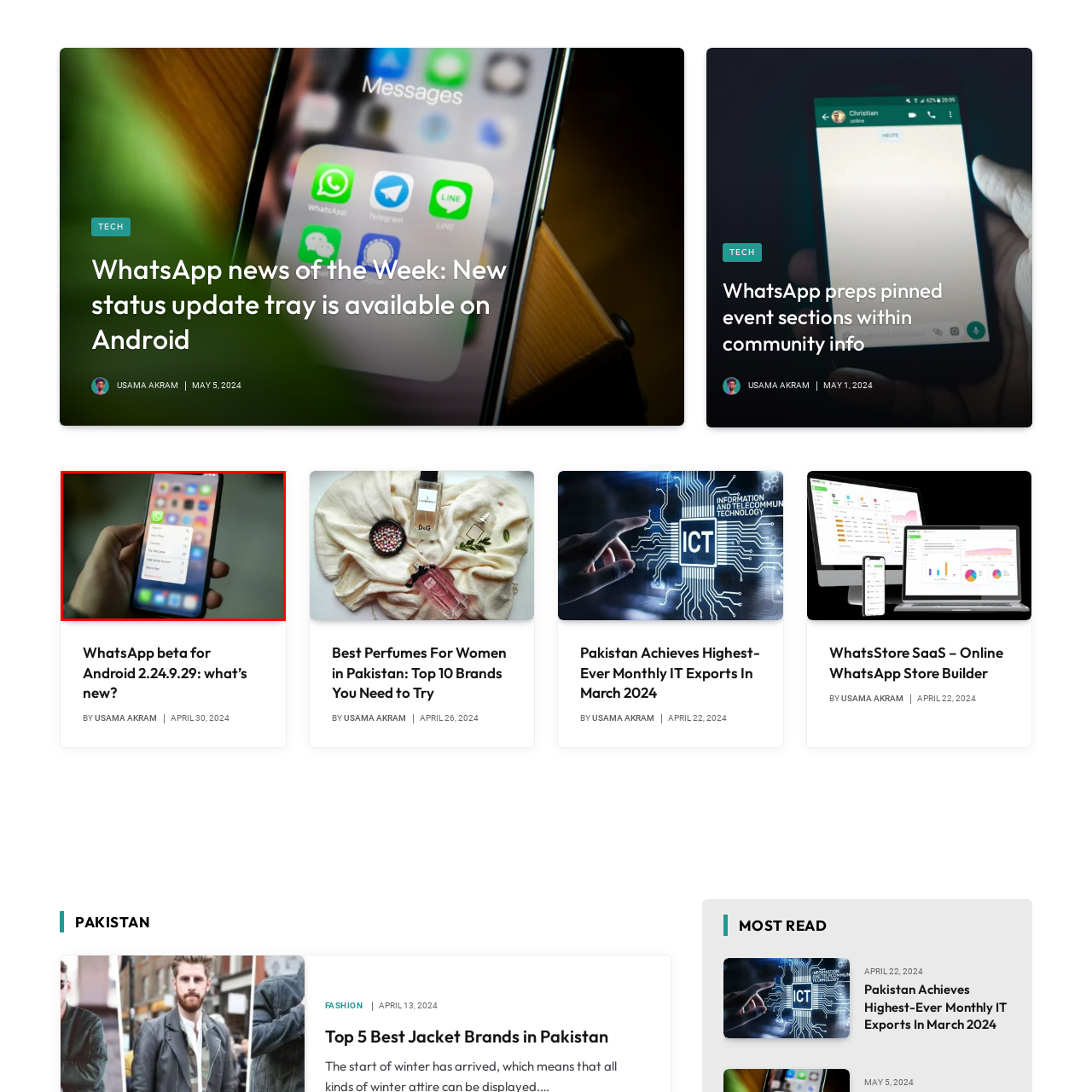Direct your attention to the image encased in a red frame, How many options are available in the 3D Touch menu? Please answer in one word or a brief phrase.

6